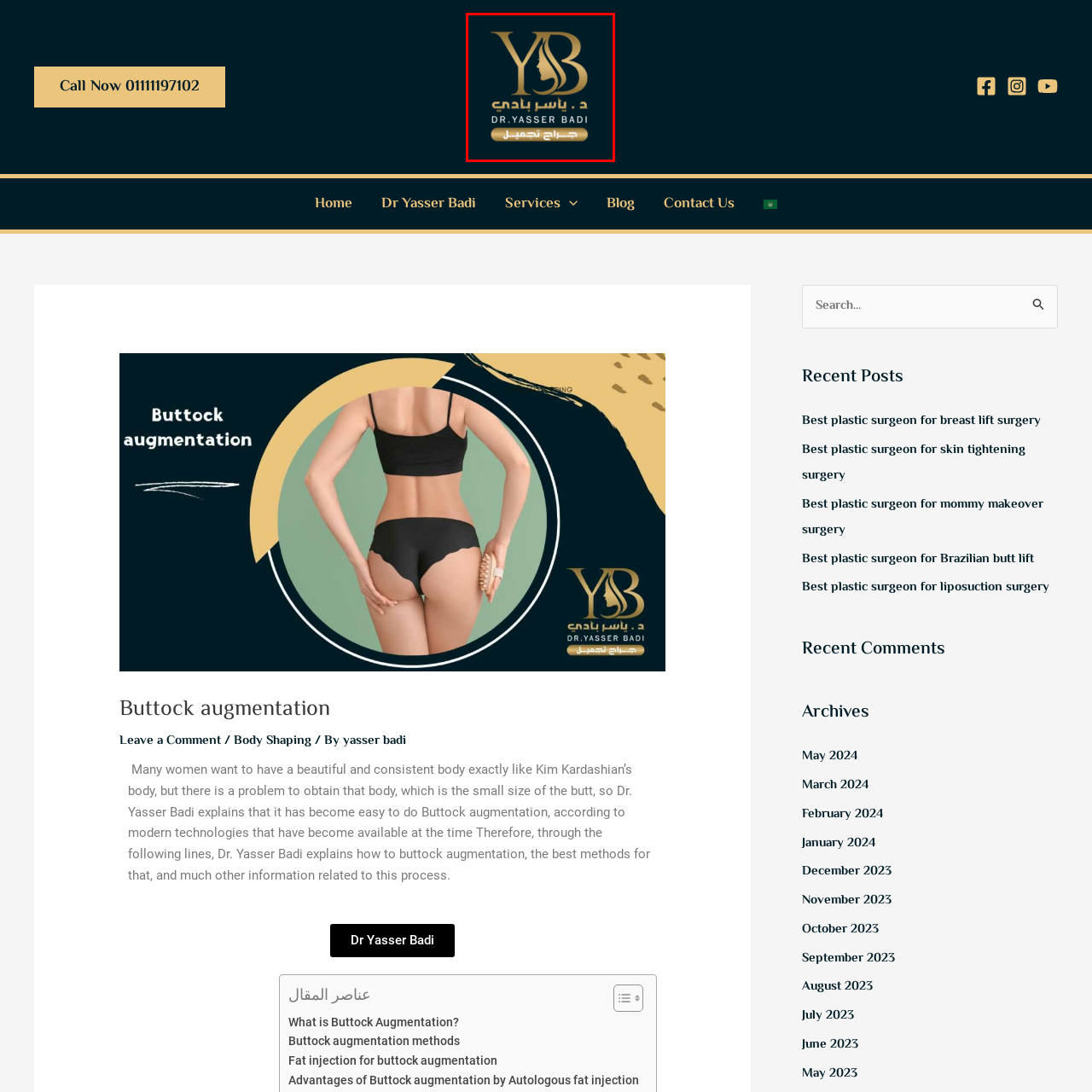Give an elaborate description of the visual elements within the red-outlined box.

The image features a stylized logo for Dr. Yasser Badi, a cosmetic surgeon specializing in aesthetic procedures. The logo prominently displays the initials "YB" in an elegant, gold font, symbolizing luxury and professionalism. Just below the initials, there is a silhouette of a woman's face, conveying the focus on beauty and enhancement services. The text in Arabic reads "د. ياسر بادي" (Dr. Yasser Badi), along with "جرّاح تجميل" (Plastic Surgeon), emphasizing his expertise in cosmetic surgery. The overall design uses a dark background, enhancing the gold elements to create a sophisticated and eye-catching branding image for the doctor’s practice.